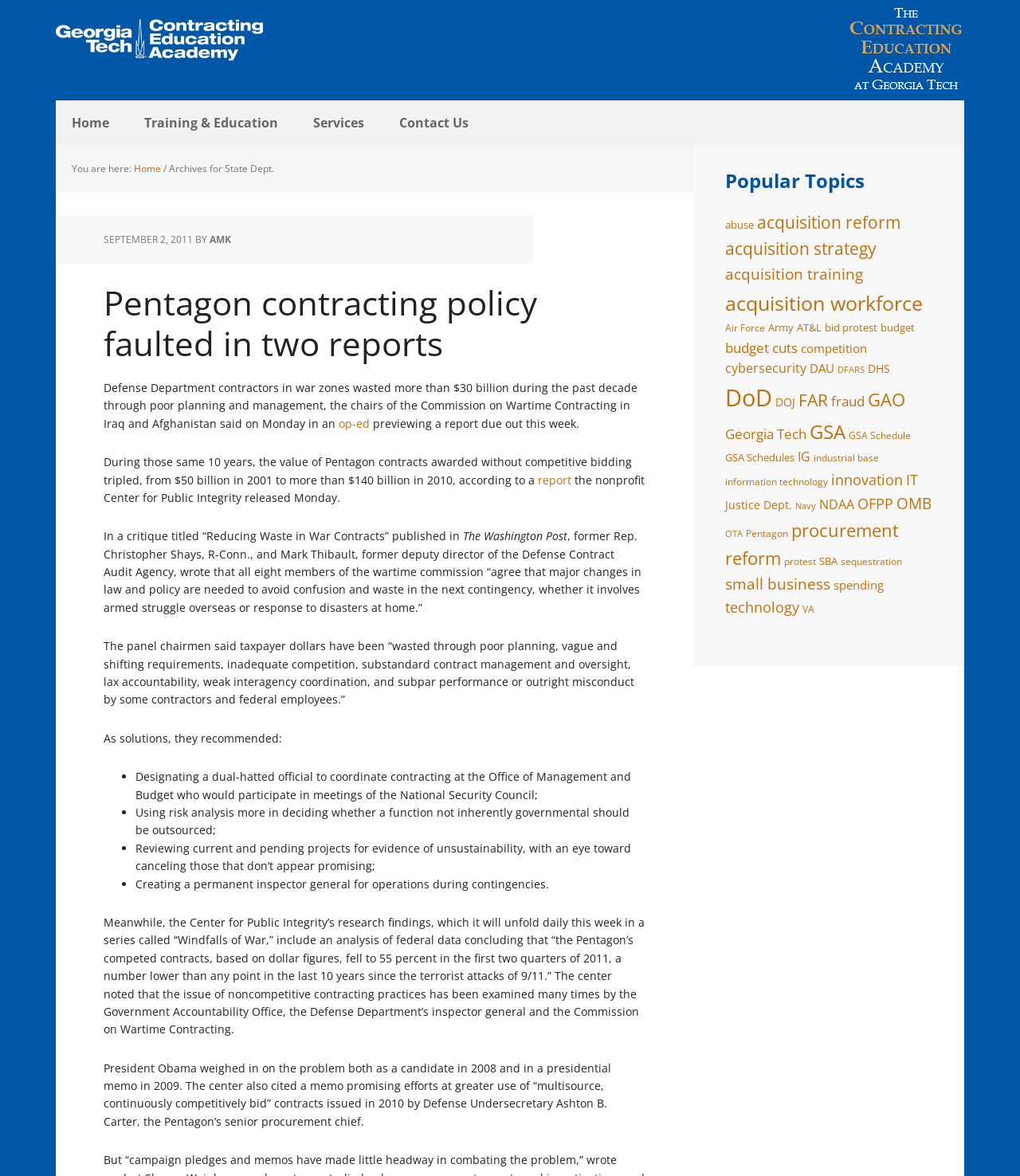Give a short answer to this question using one word or a phrase:
What is the name of the center that released a report on federal data?

Center for Public Integrity